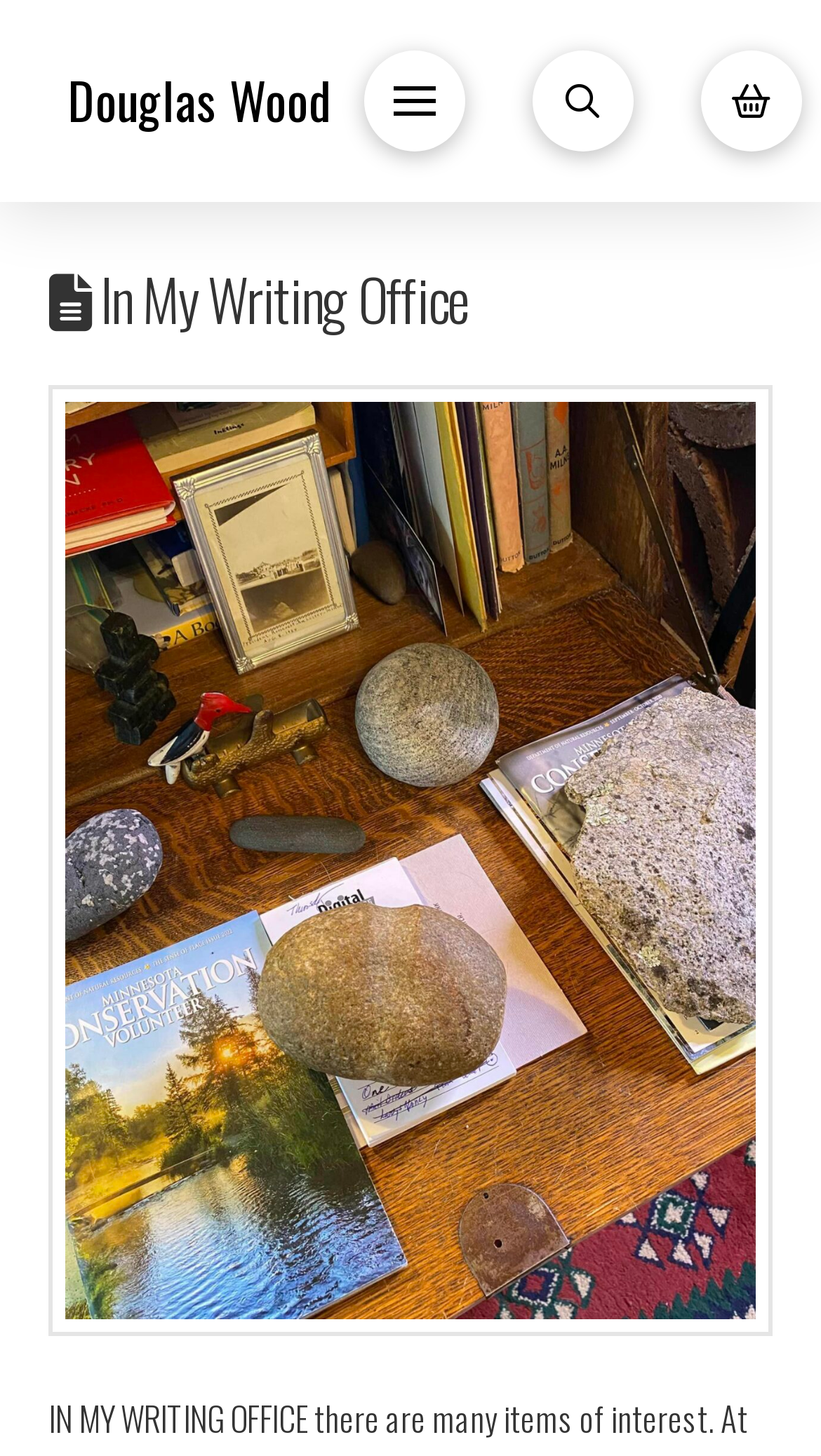Give a detailed explanation of the elements present on the webpage.

The webpage is titled "In My Writing Office - Douglas Wood" and features a prominent heading "Douglas Wood" at the top left corner. Below this heading, there are three buttons aligned horizontally, each labeled "Toggle Off Canvas Content", "Toggle Modal Content", and "Toggle Modal Content" respectively, from left to right. 

Below these buttons, there is a header section that spans the entire width of the page, containing a heading "In My Writing Office". This header section is positioned roughly at the top quarter of the page. 

The main content of the page is dominated by a large image, which occupies most of the page's real estate, starting from the top quarter and extending down to the bottom of the page. The image is captioned "IN MY WRITING OFFICE".